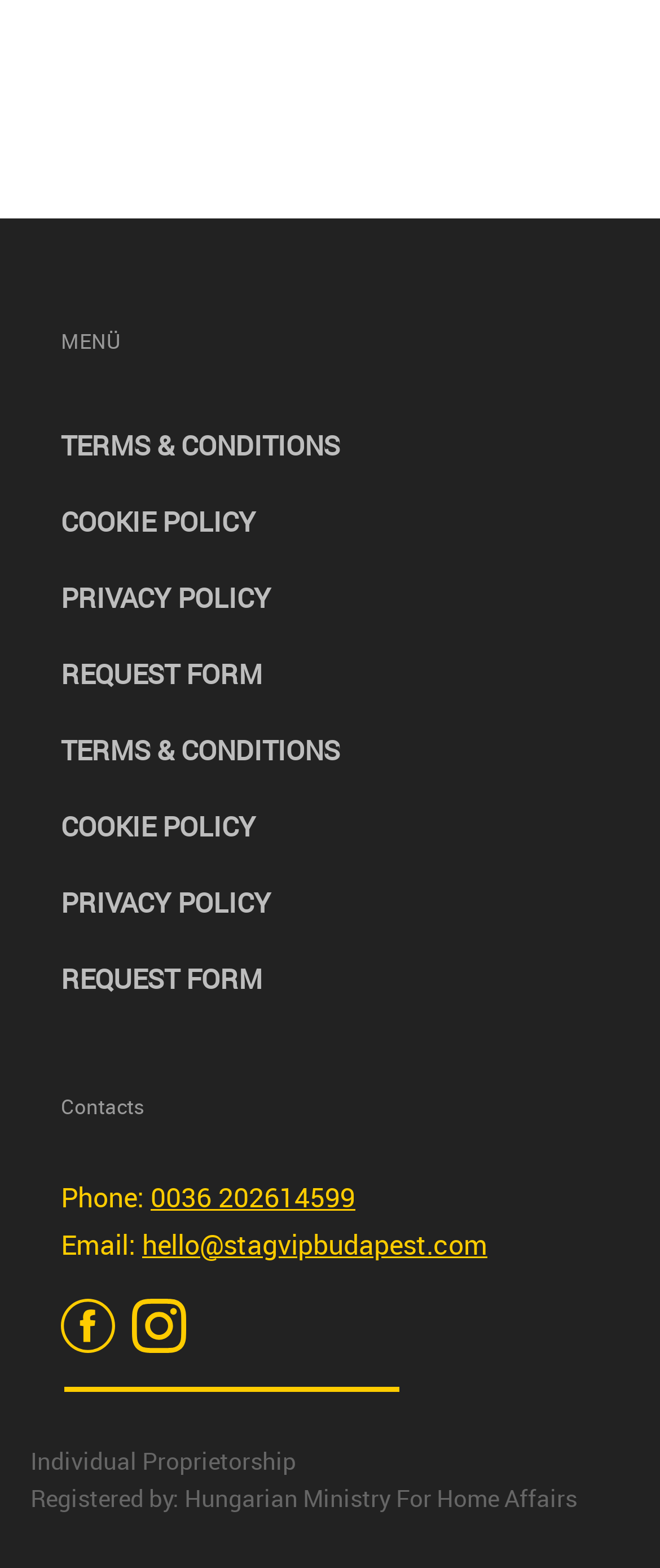What are the three policies listed on the webpage?
Examine the image and give a concise answer in one word or a short phrase.

Terms & Conditions, Cookie Policy, Privacy Policy